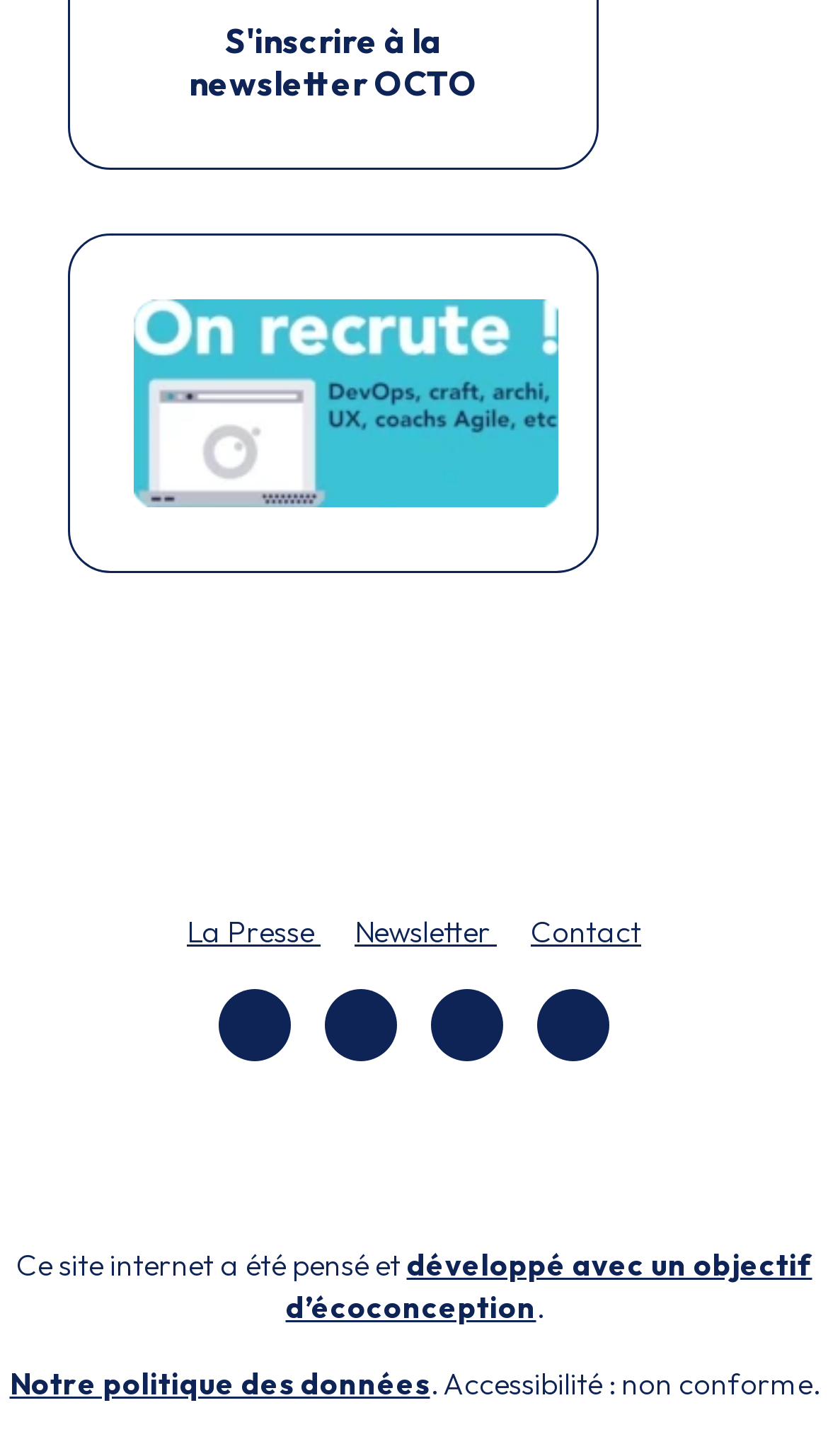Please identify the bounding box coordinates of the clickable area that will allow you to execute the instruction: "Read about our data policy".

[0.012, 0.938, 0.519, 0.964]